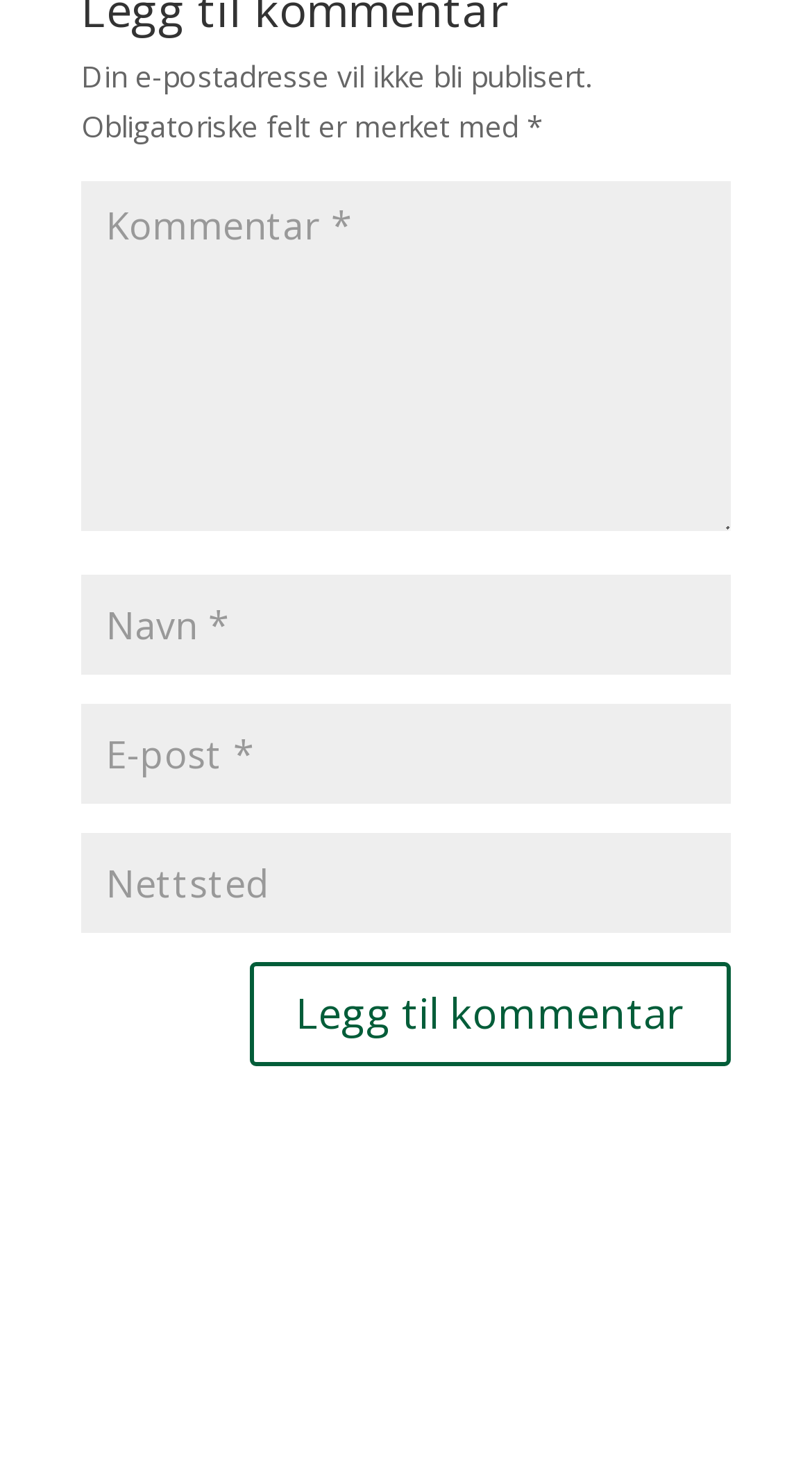Provide the bounding box coordinates for the UI element that is described by this text: "input value="E-post *" aria-describedby="email-notes" name="email"". The coordinates should be in the form of four float numbers between 0 and 1: [left, top, right, bottom].

[0.1, 0.477, 0.9, 0.545]